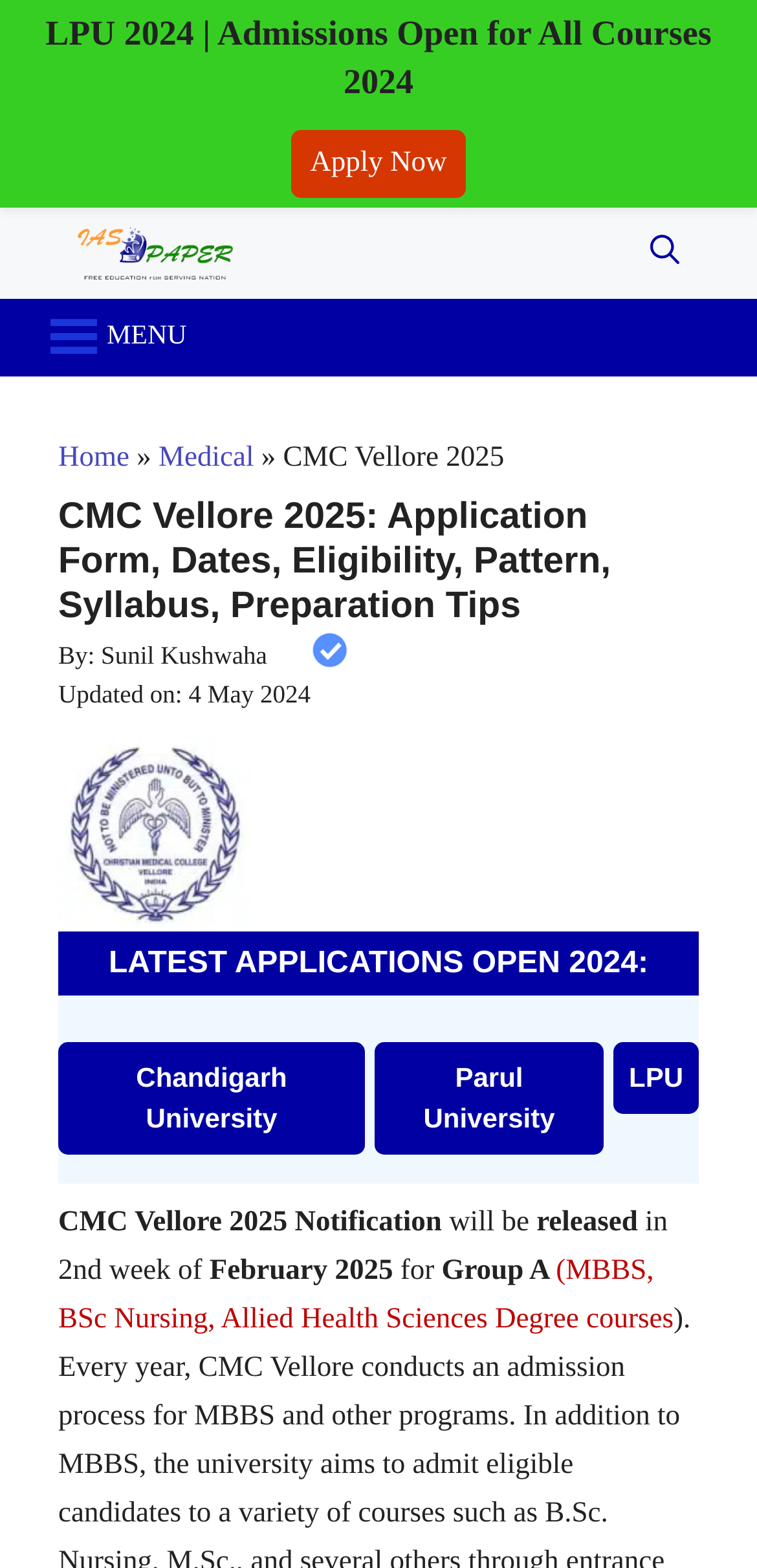Using the provided description: "MENU", find the bounding box coordinates of the corresponding UI element. The output should be four float numbers between 0 and 1, in the format [left, top, right, bottom].

[0.141, 0.19, 0.247, 0.24]